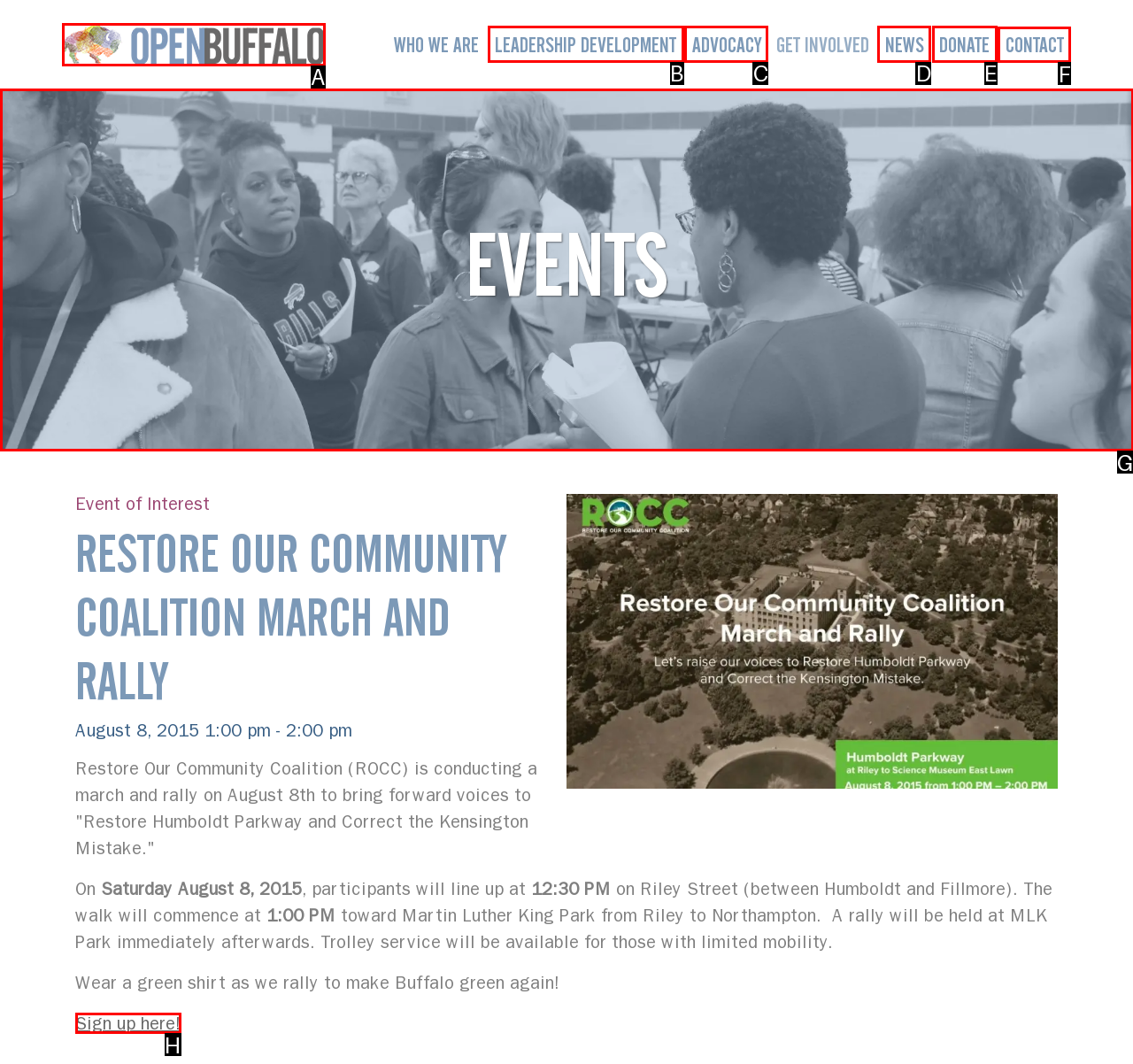Given the instruction: Click on the 'CONTACT' link, which HTML element should you click on?
Answer with the letter that corresponds to the correct option from the choices available.

F